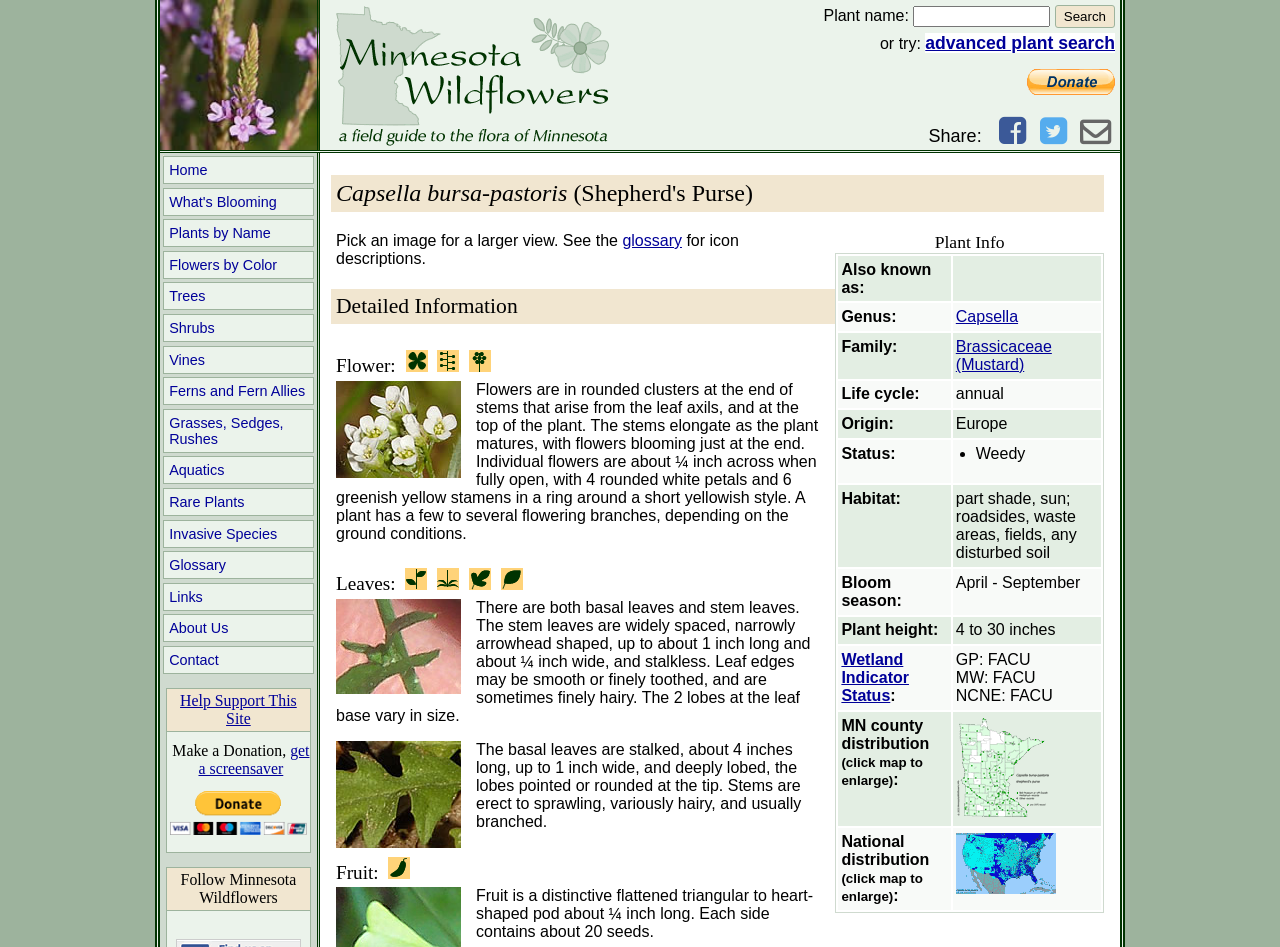Find the bounding box coordinates of the clickable area that will achieve the following instruction: "Share on social media".

[0.781, 0.124, 0.801, 0.155]